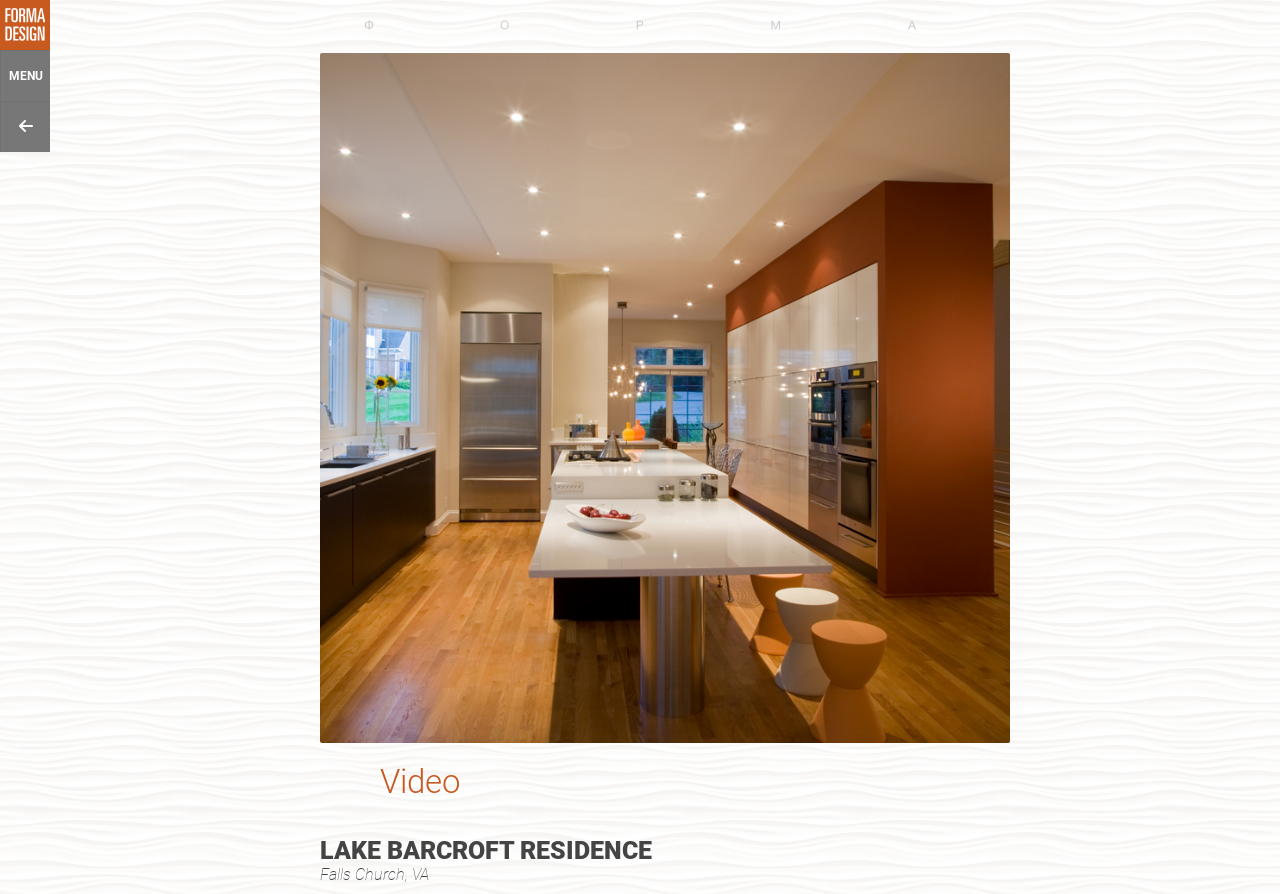Locate the bounding box of the UI element based on this description: "Forma Design". Provide four float numbers between 0 and 1 as [left, top, right, bottom].

[0.0, 0.0, 0.039, 0.056]